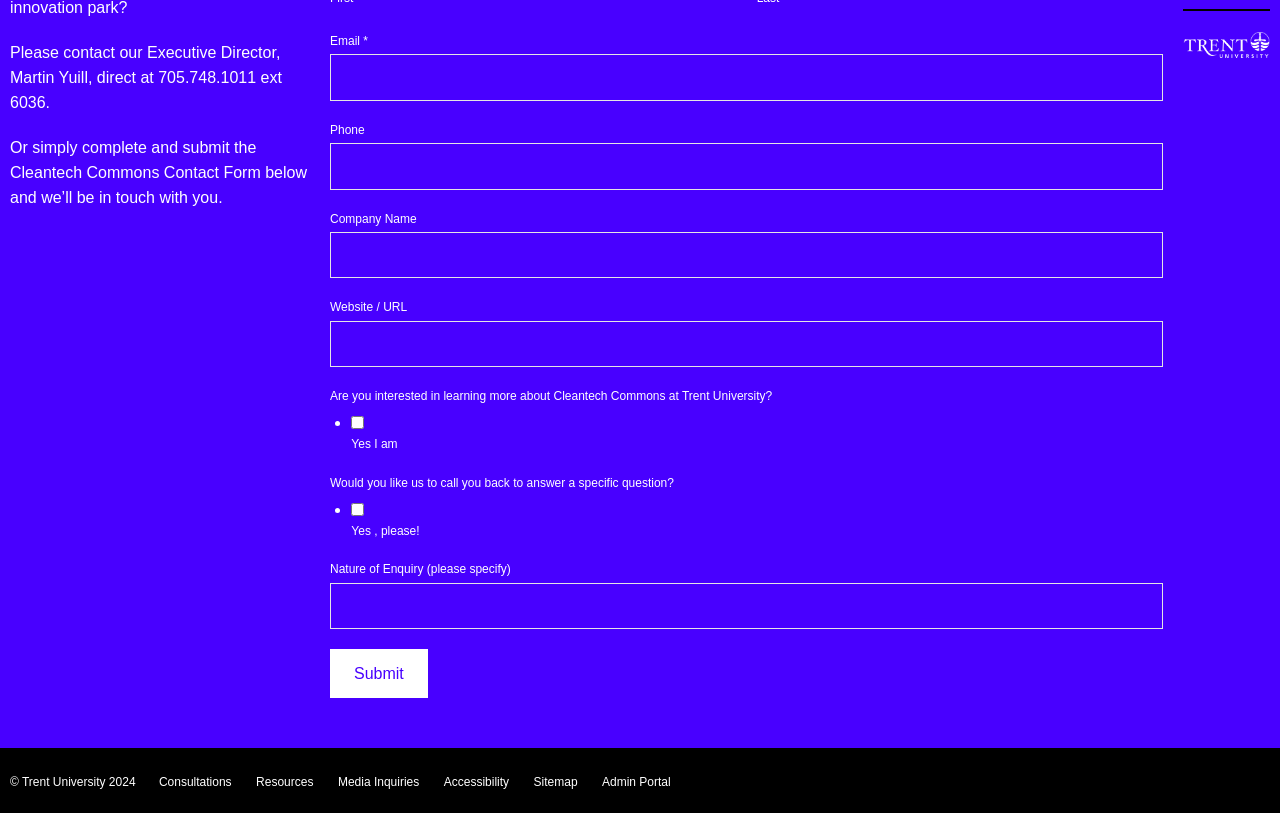Locate the UI element described by Media Inquiries in the provided webpage screenshot. Return the bounding box coordinates in the format (top-left x, top-left y, bottom-right x, bottom-right y), ensuring all values are between 0 and 1.

[0.264, 0.954, 0.328, 0.971]